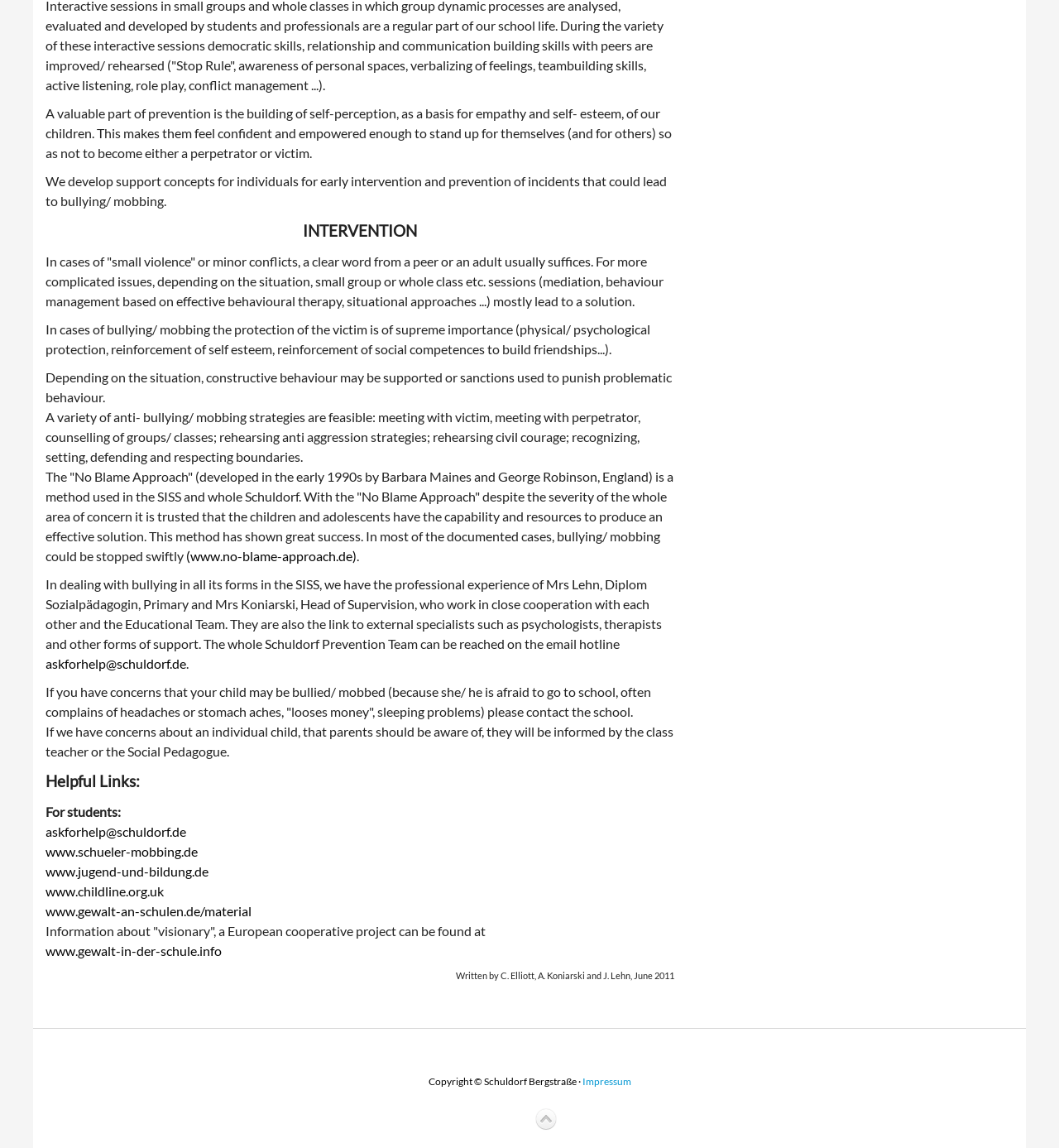Please pinpoint the bounding box coordinates for the region I should click to adhere to this instruction: "Visit the webpage for students".

[0.043, 0.735, 0.187, 0.748]